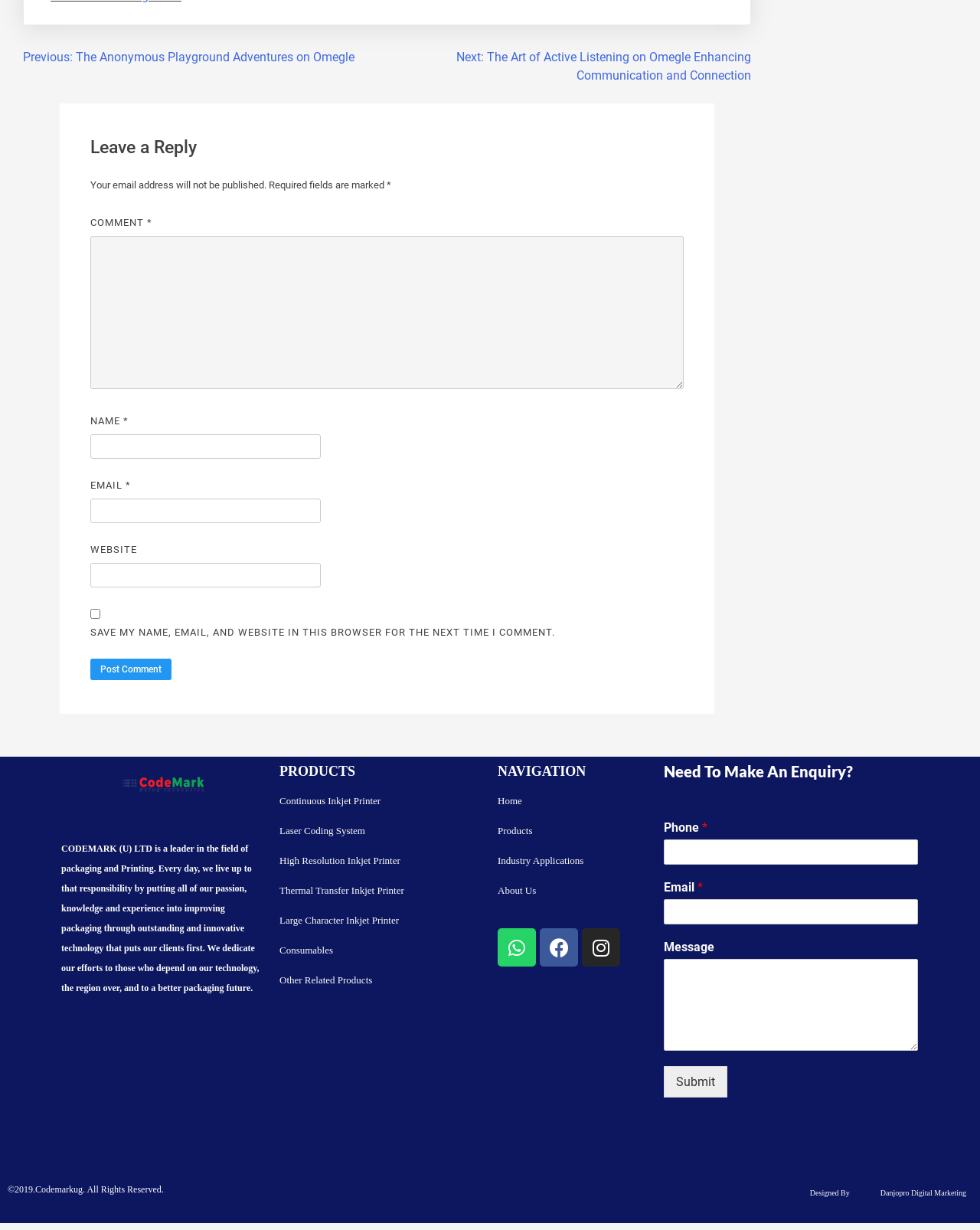How can users contact the company?
Please provide a detailed and comprehensive answer to the question.

Users can contact the company through phone or email, as indicated by the 'Need To Make An Enquiry?' section, which provides a phone number and email address for users to reach out to the company.